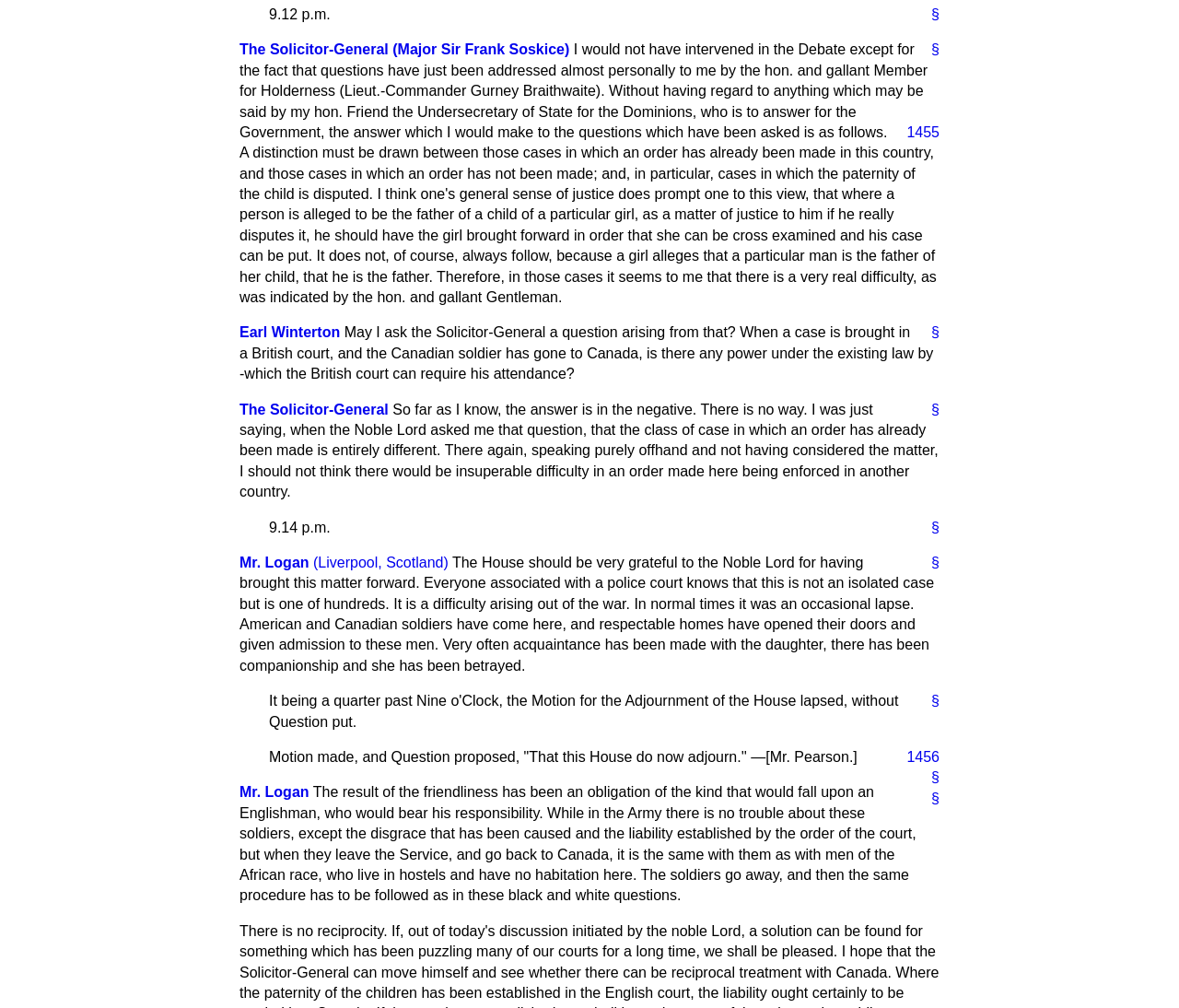Who is the Solicitor-General mentioned in the text?
Provide a thorough and detailed answer to the question.

The Solicitor-General mentioned in the text is Major Sir Frank Soskice, which can be found in the link element with bounding box coordinates [0.203, 0.041, 0.483, 0.057].